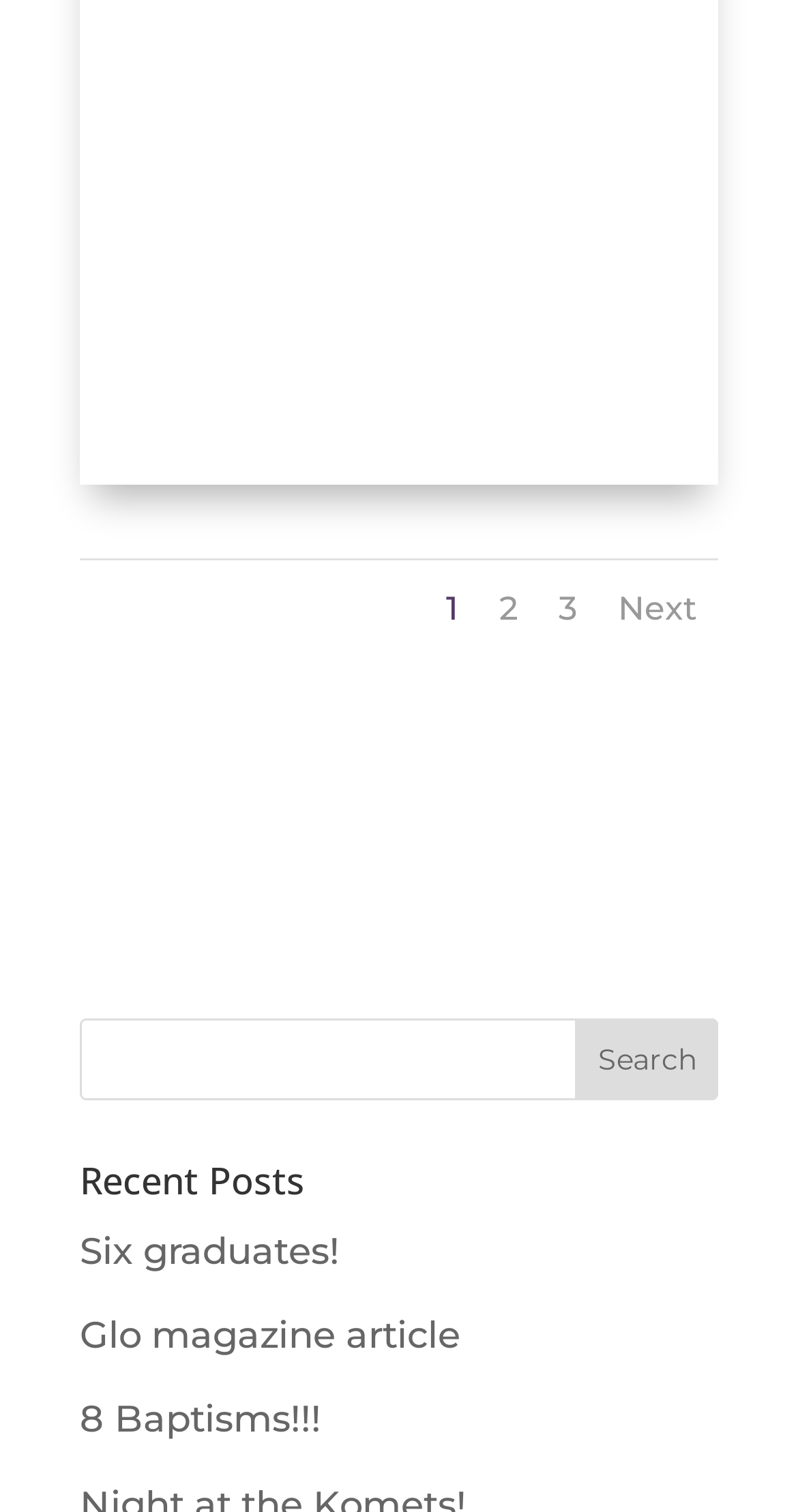Using the given description, provide the bounding box coordinates formatted as (top-left x, top-left y, bottom-right x, bottom-right y), with all values being floating point numbers between 0 and 1. Description: Glo magazine article

[0.1, 0.868, 0.577, 0.898]